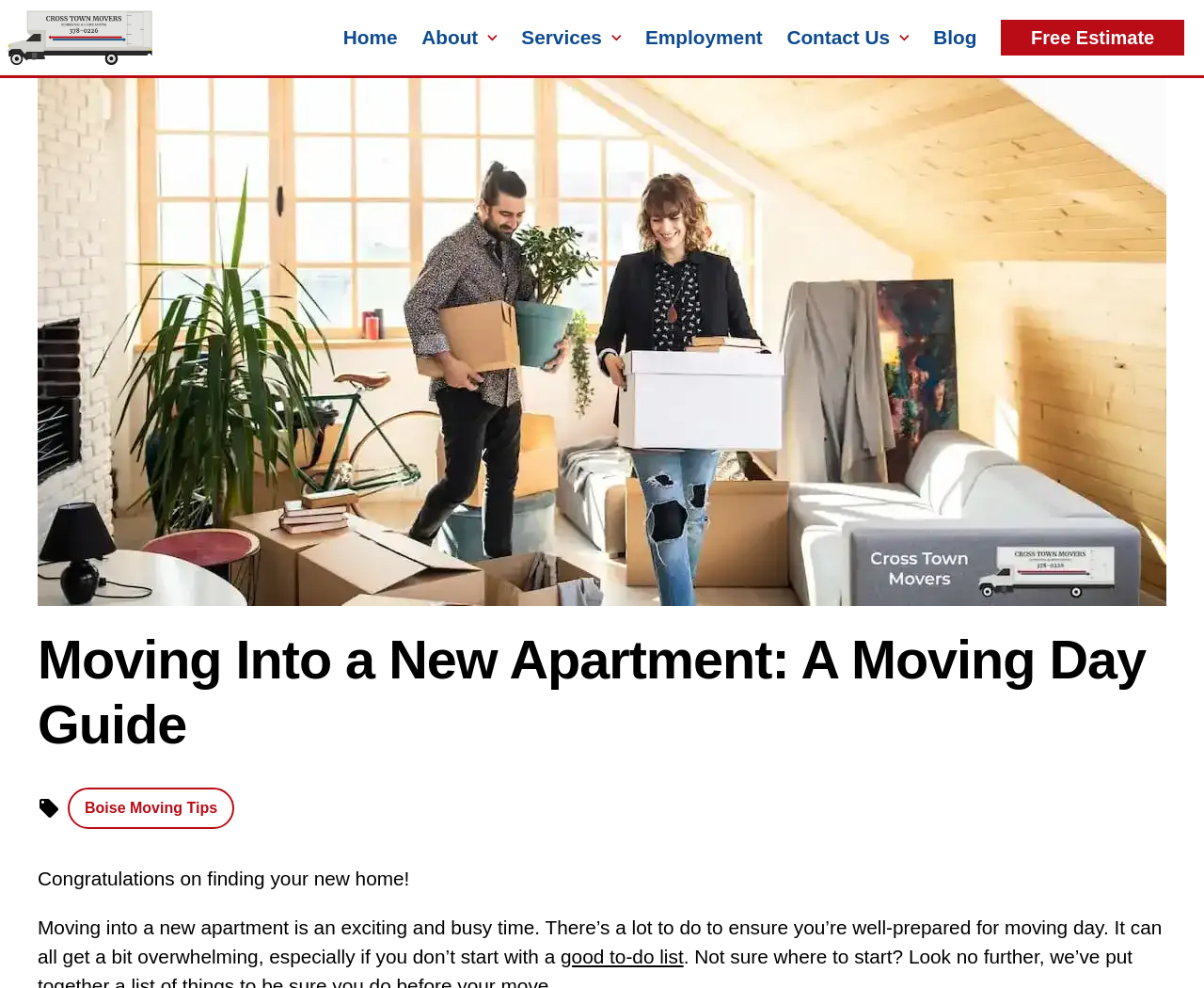Identify the coordinates of the bounding box for the element described below: "parent_node: Services". Return the coordinates as four float numbers between 0 and 1: [left, top, right, bottom].

[0.504, 0.023, 0.52, 0.053]